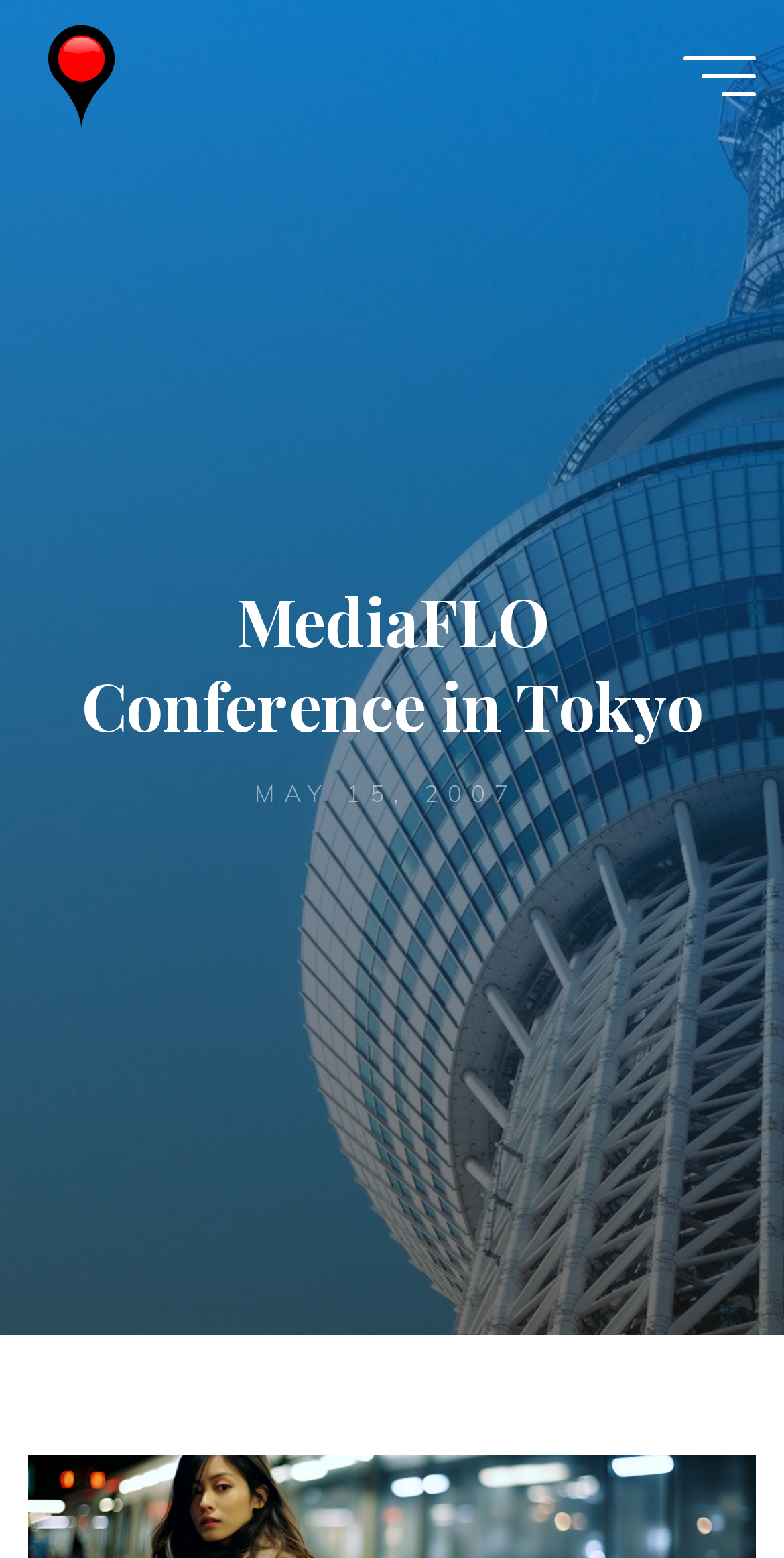What is the main topic of the webpage?
Answer briefly with a single word or phrase based on the image.

MediaFLO Conference